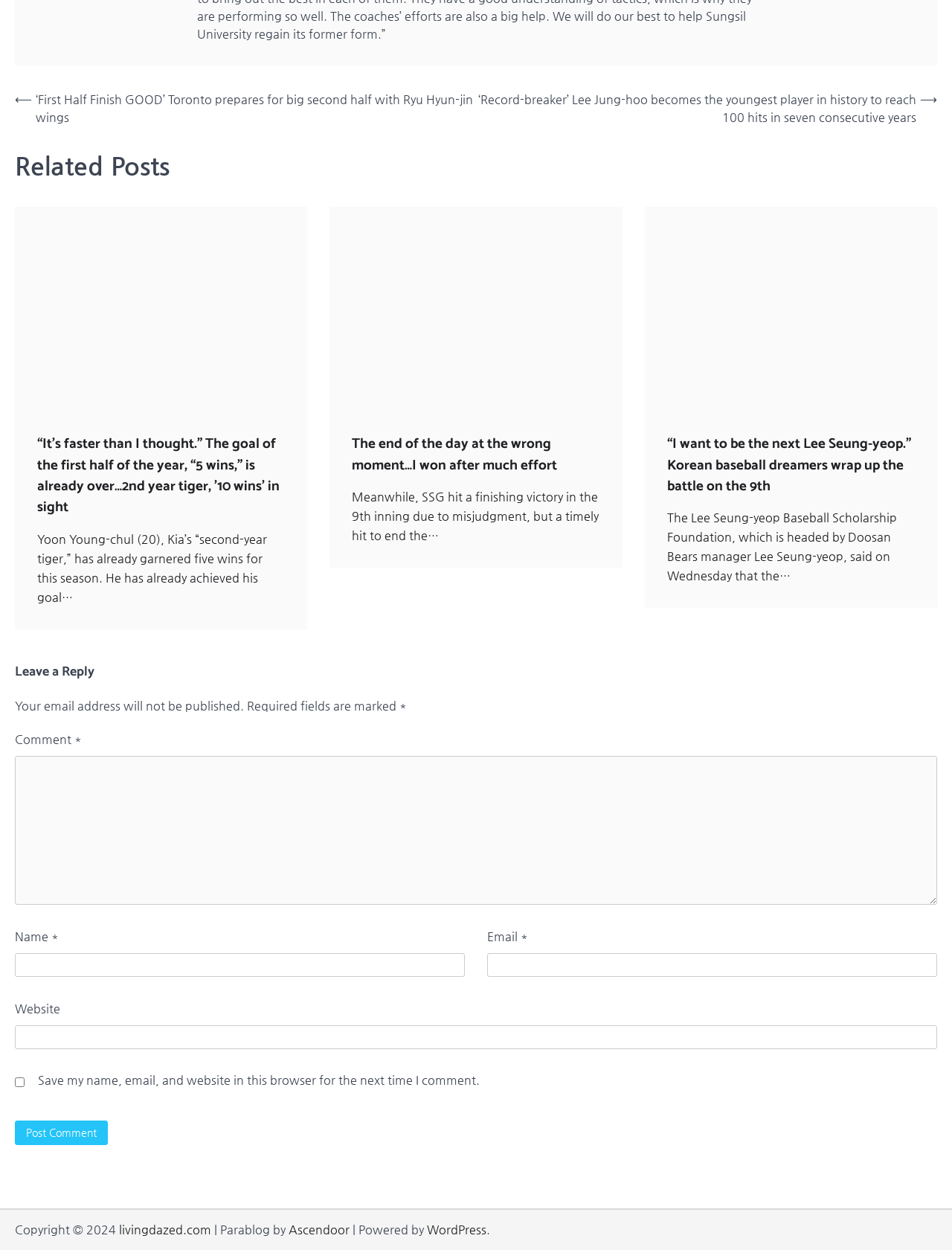Find the bounding box coordinates of the UI element according to this description: "name="submit" value="Post Comment"".

[0.016, 0.896, 0.114, 0.916]